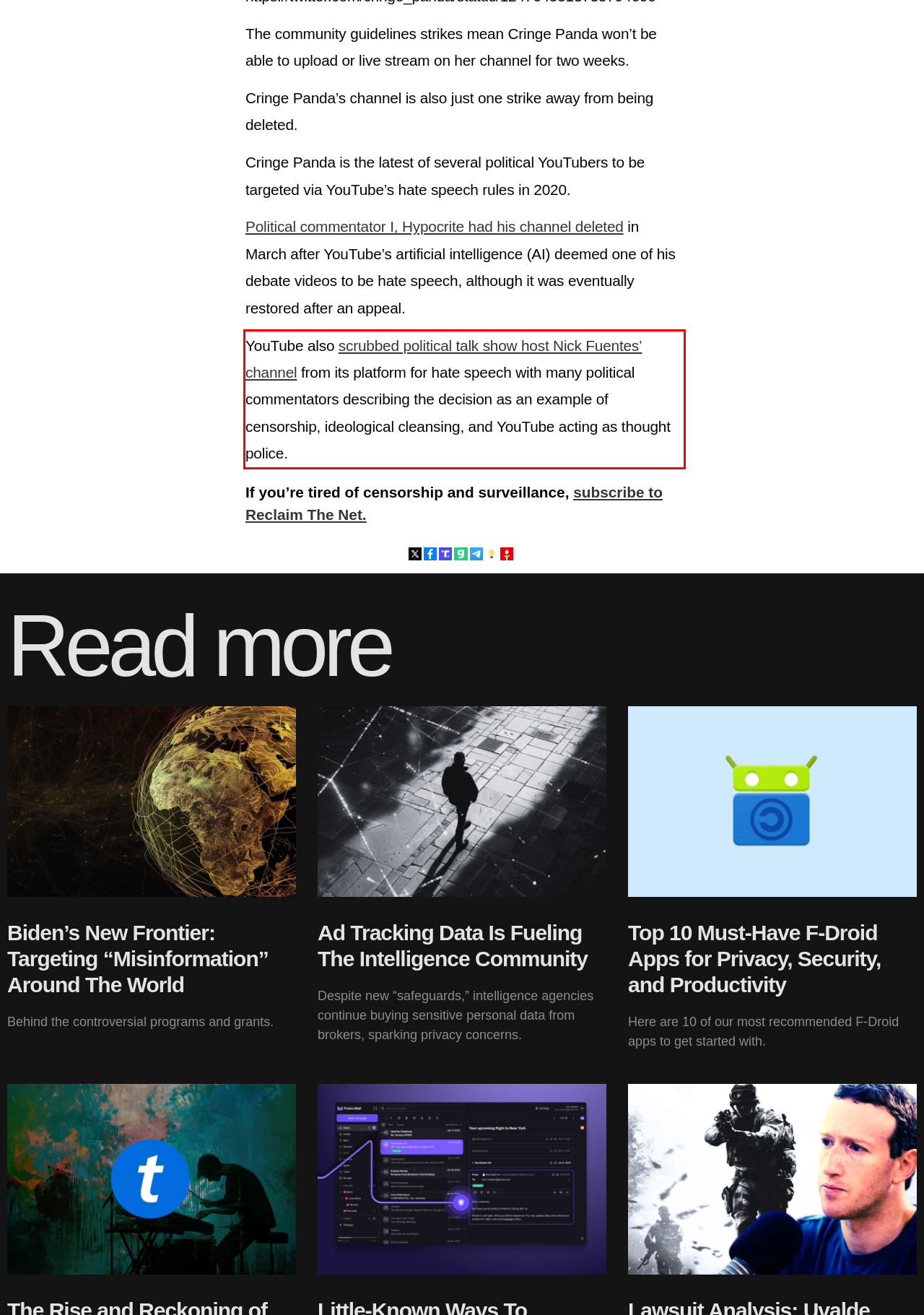Please extract the text content within the red bounding box on the webpage screenshot using OCR.

YouTube also scrubbed political talk show host Nick Fuentes’ channel from its platform for hate speech with many political commentators describing the decision as an example of censorship, ideological cleansing, and YouTube acting as thought police.